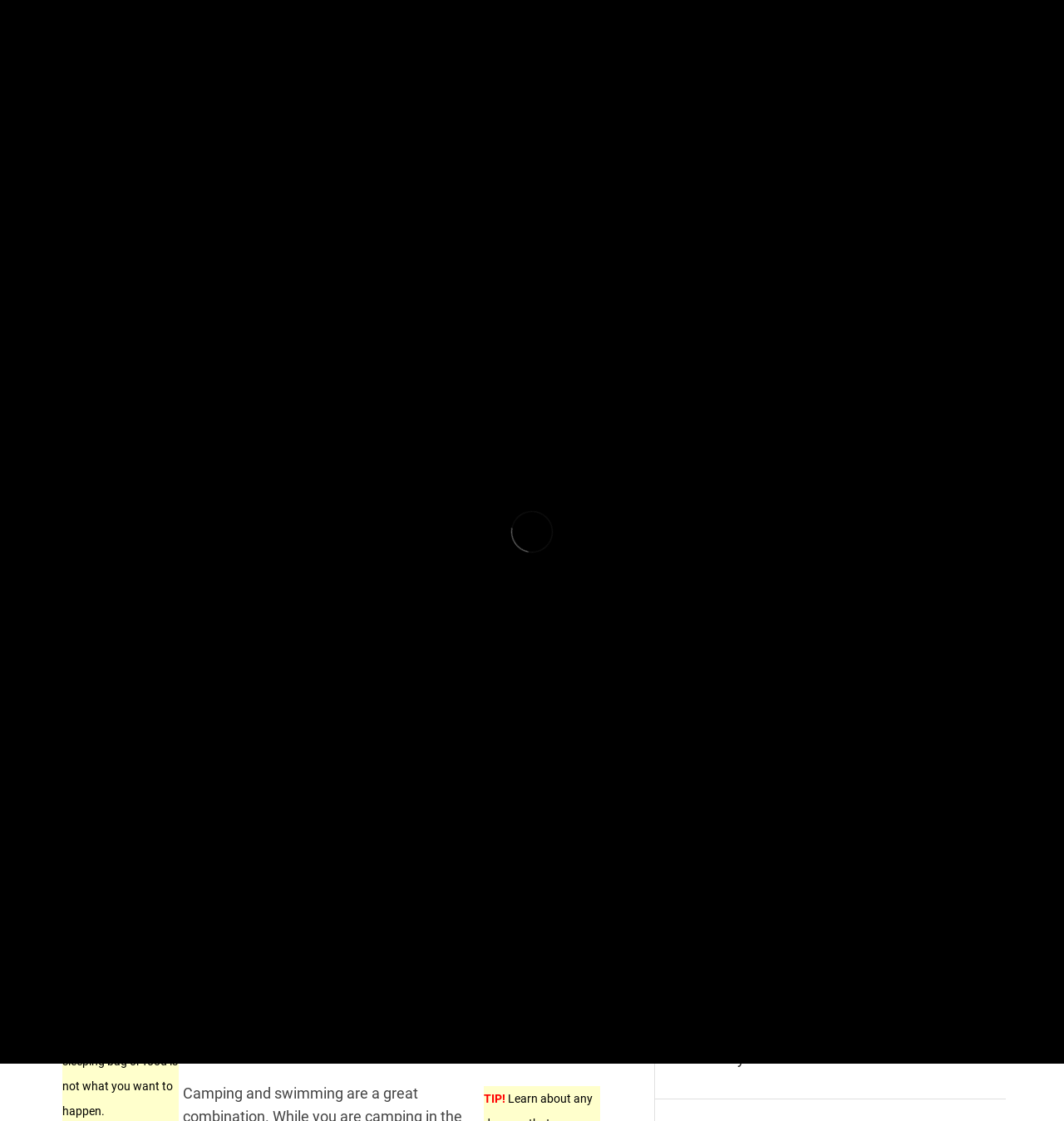How many recent posts are listed on this webpage?
Please give a detailed and thorough answer to the question, covering all relevant points.

On the right-hand side of the webpage, there is a section labeled 'RECENT POSTS' with five links to different articles: 'Ground Power Generator Review', 'The Nomad Power System Review', 'My Boat Plans Review', 'Combat Fighter And Combat Shooter Review', and 'Backyard Revolution Review'.